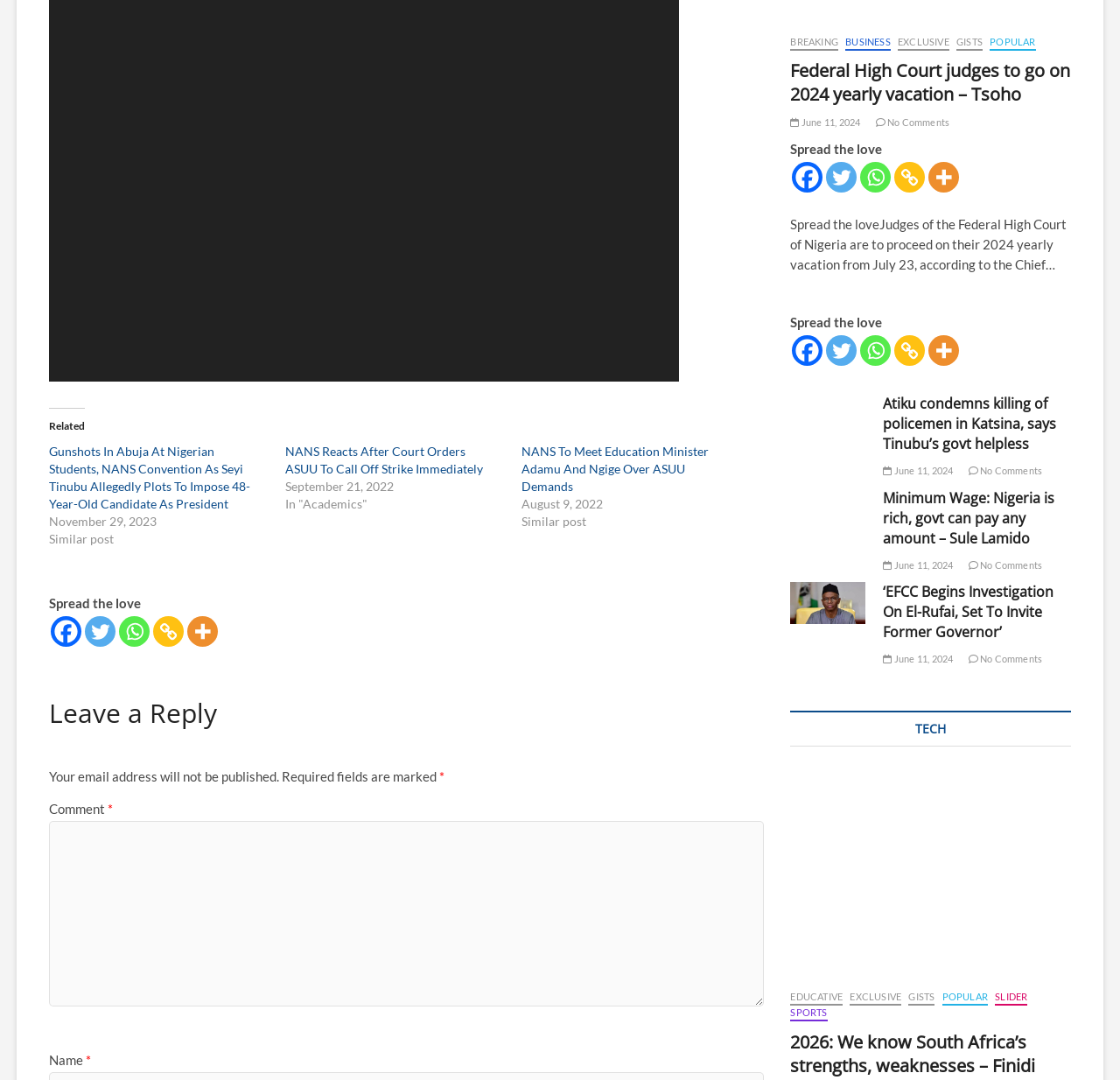Please specify the bounding box coordinates in the format (top-left x, top-left y, bottom-right x, bottom-right y), with all values as floating point numbers between 0 and 1. Identify the bounding box of the UI element described by: Famous werewolves

None